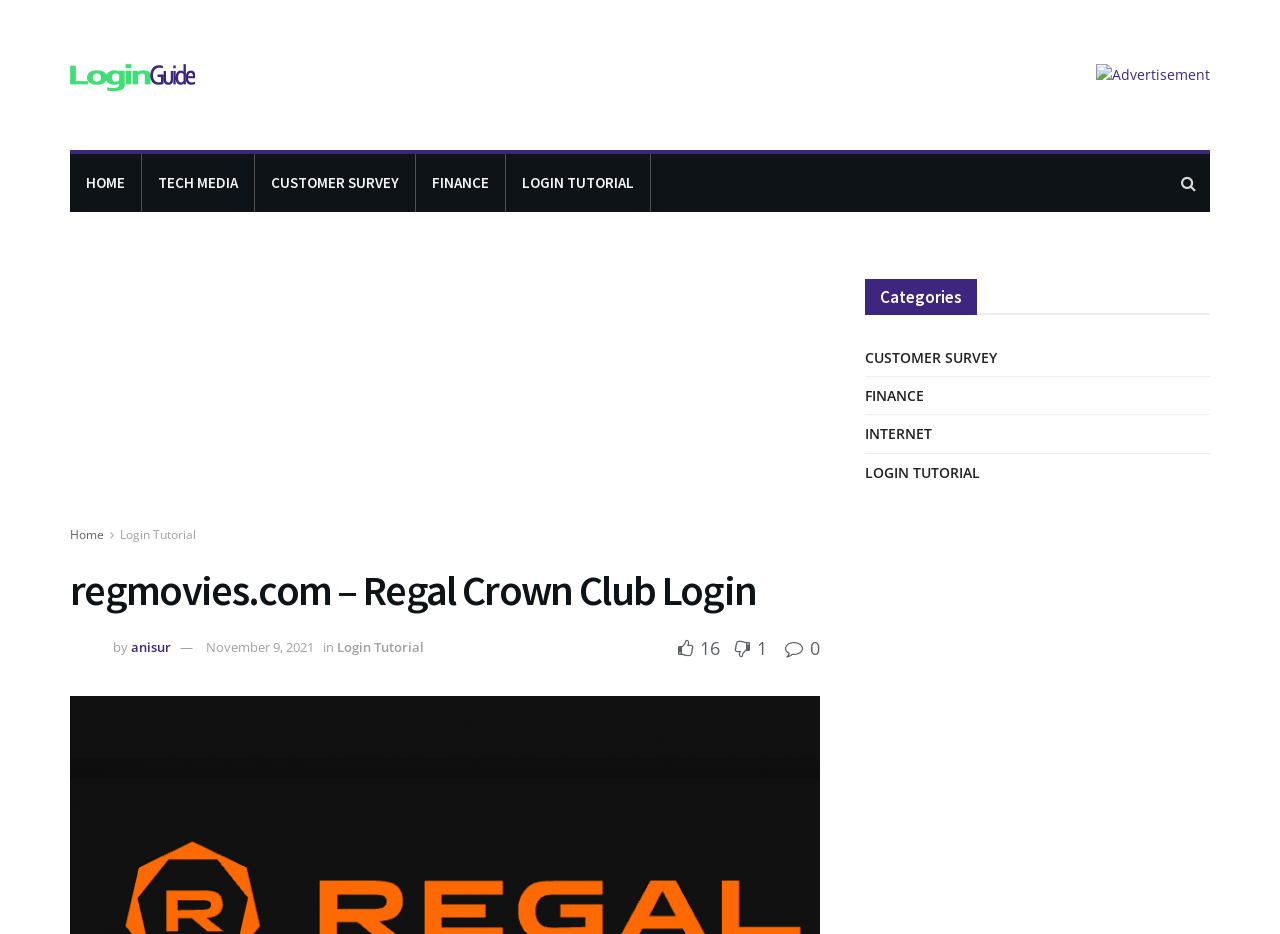What is the position of the 'HOME' link on the webpage?
Utilize the information in the image to give a detailed answer to the question.

By analyzing the bounding box coordinates of the 'HOME' link, I found that its y1 and y2 values are relatively small, indicating that it is located near the top of the webpage. Additionally, its x1 and x2 values are small, suggesting that it is positioned on the left side of the webpage. Therefore, the 'HOME' link is located at the top-left of the webpage.